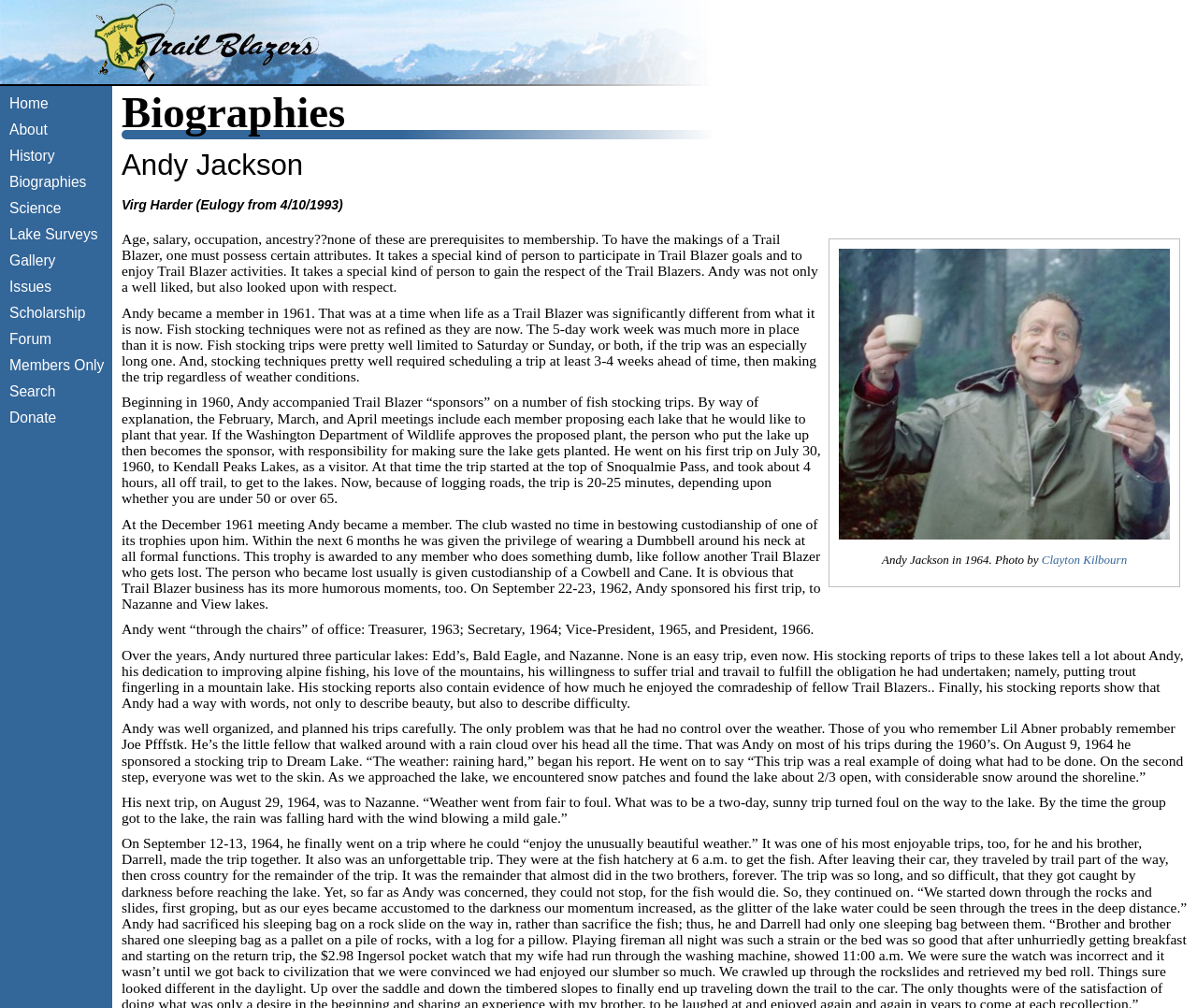Reply to the question below using a single word or brief phrase:
Who is the subject of the biography?

Andy Jackson